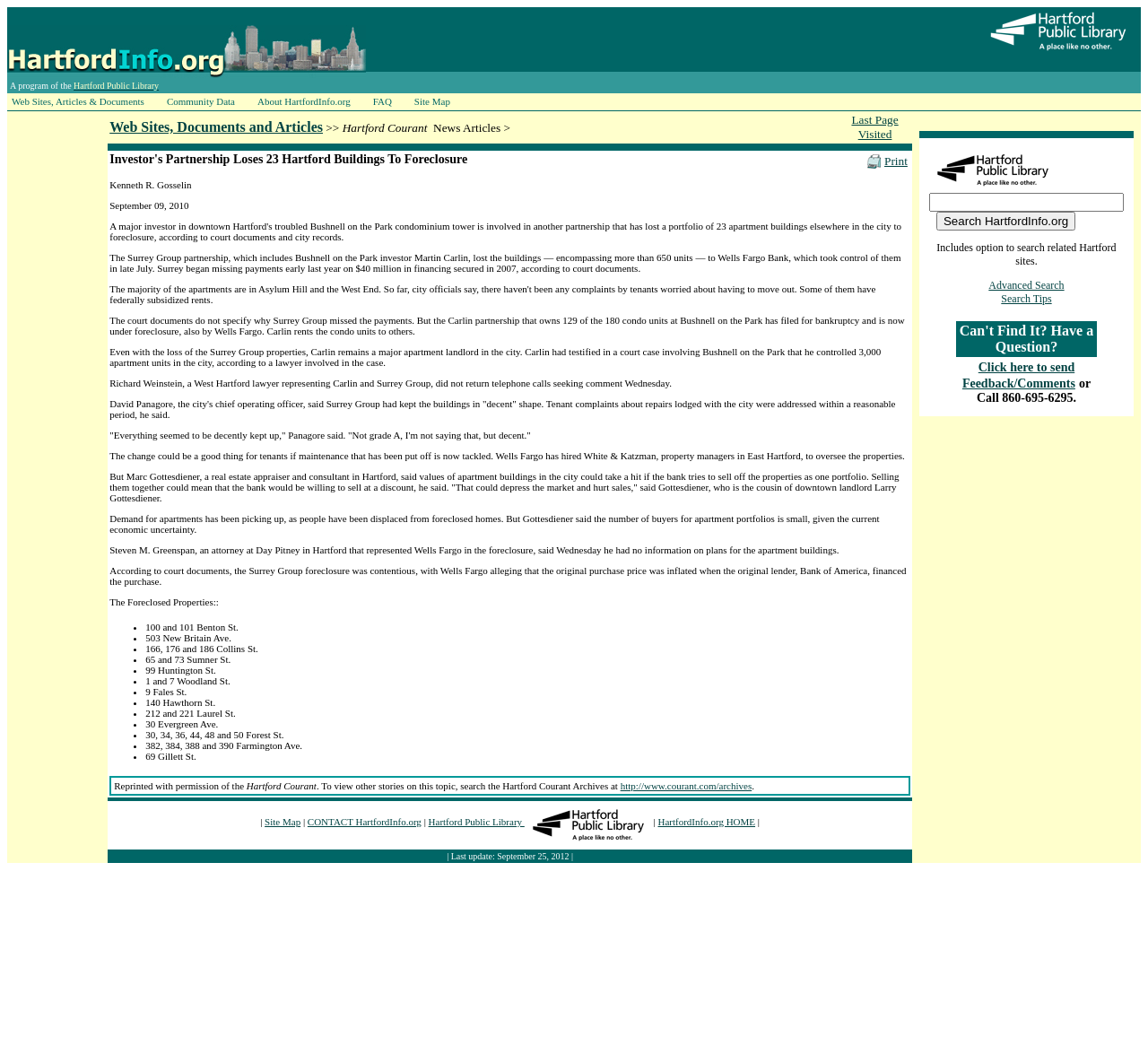What is the name of the partnership that lost 23 Hartford buildings to foreclosure?
Answer the question with a single word or phrase, referring to the image.

Surrey Group